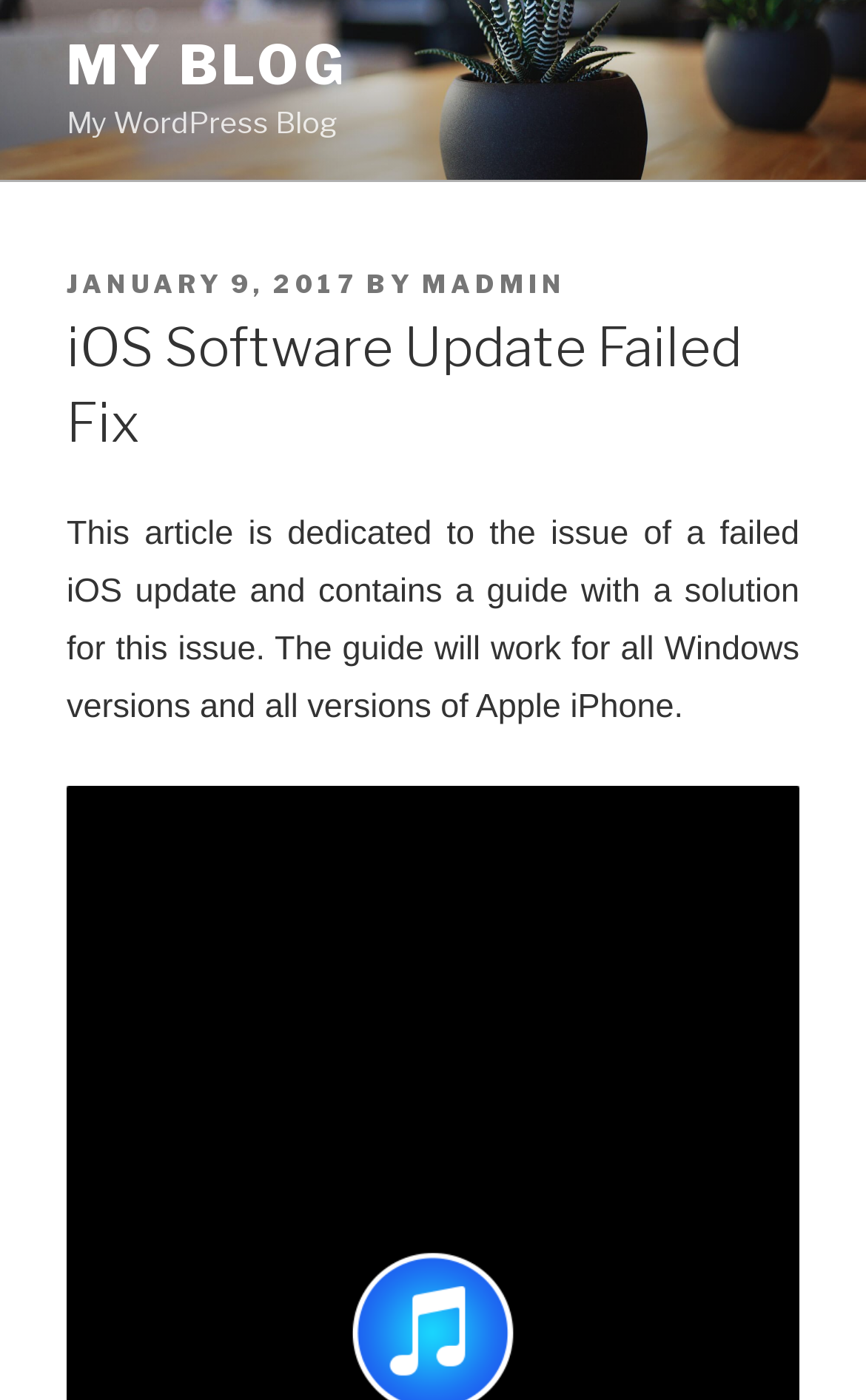Utilize the information from the image to answer the question in detail:
What type of device does the guide work for?

I found the type of device that the guide works for by reading the article's introduction. The introduction states that the guide will work for all versions of Apple iPhone, which implies that the guide is specifically designed for Apple iPhone devices.